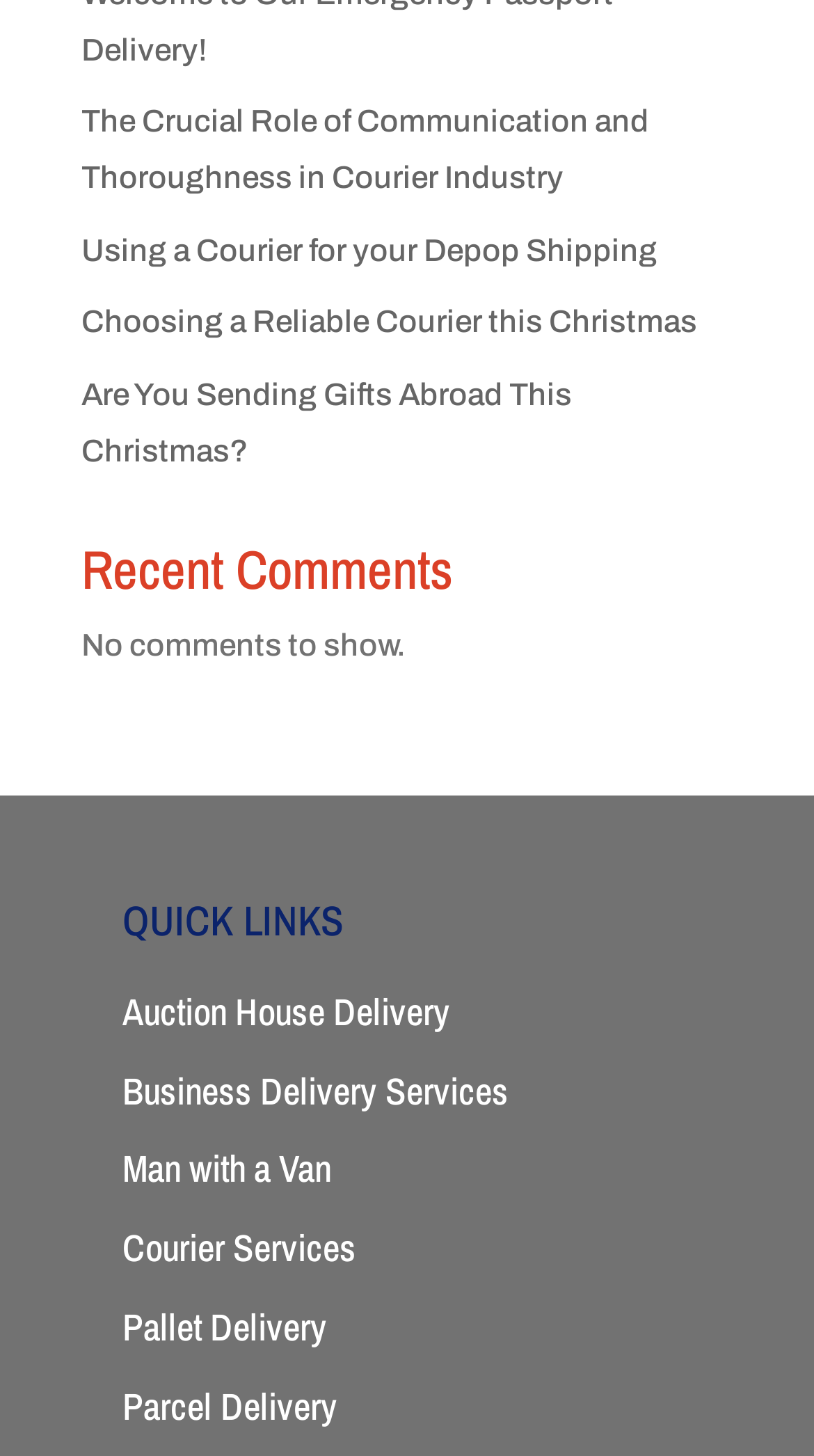Could you specify the bounding box coordinates for the clickable section to complete the following instruction: "Learn about parcel delivery services"?

[0.15, 0.948, 0.414, 0.984]